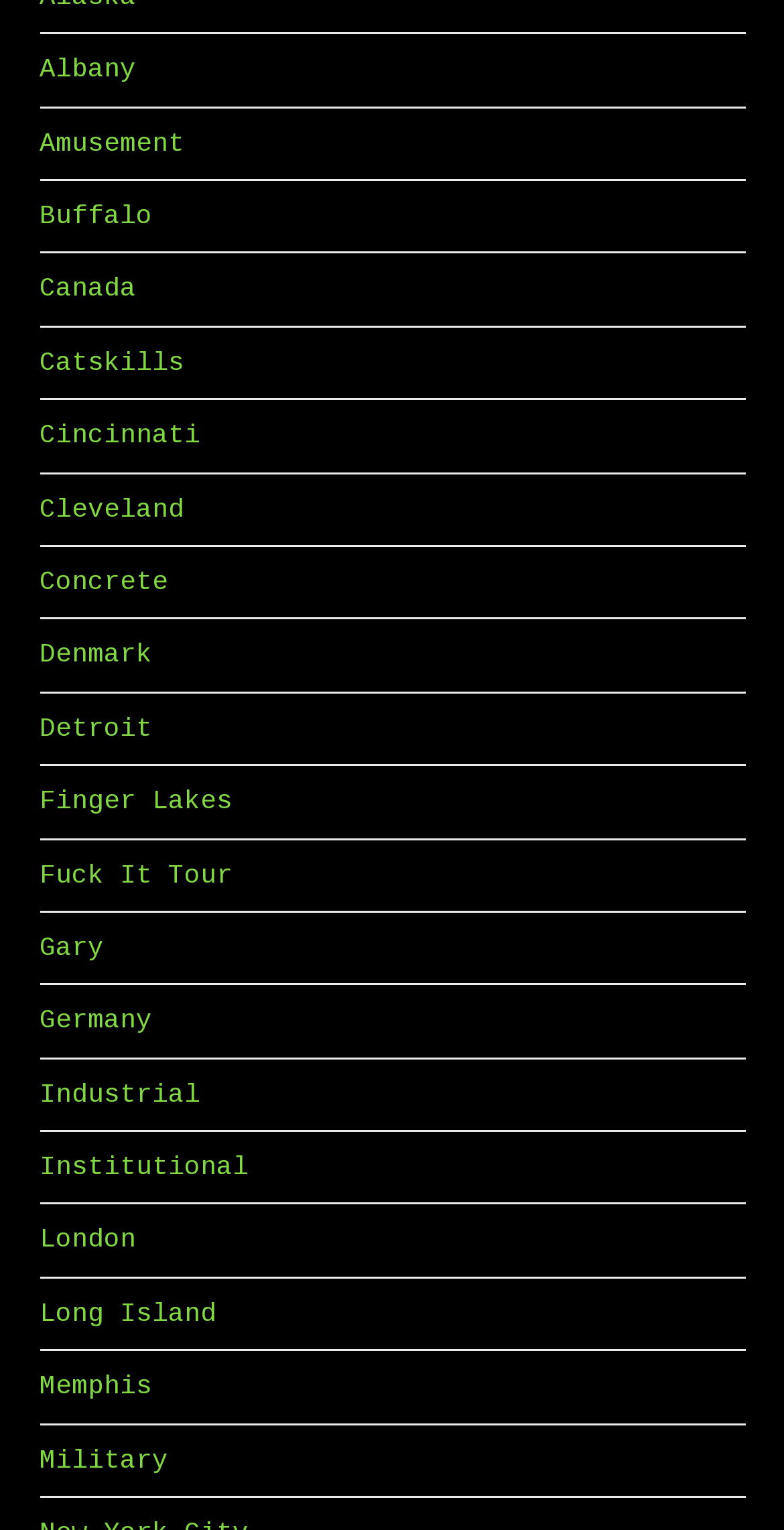Reply to the question with a single word or phrase:
How many links are present on the webpage?

At least 20